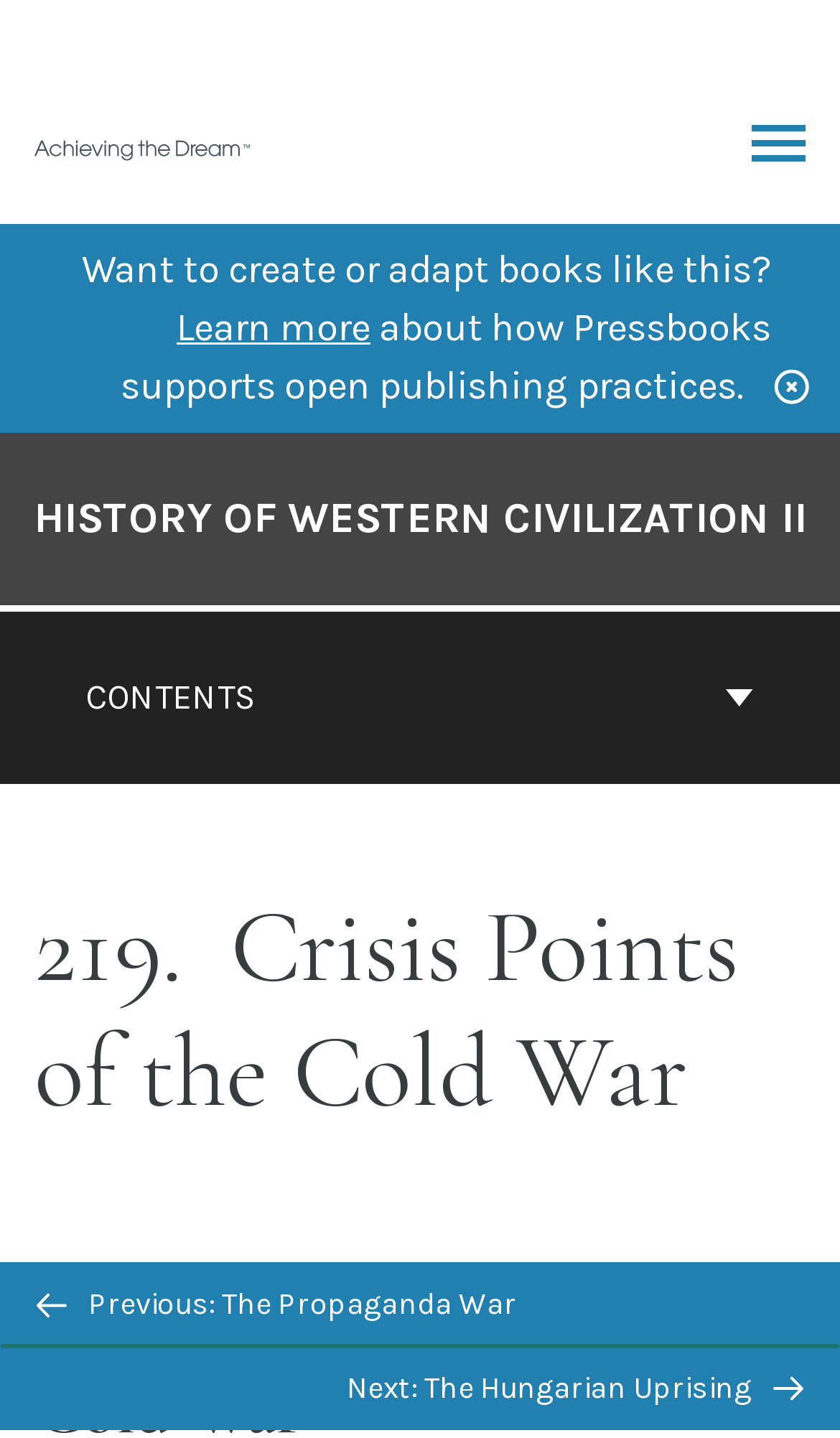Please identify the bounding box coordinates of the area I need to click to accomplish the following instruction: "Go back to top".

[0.449, 0.806, 0.551, 0.866]